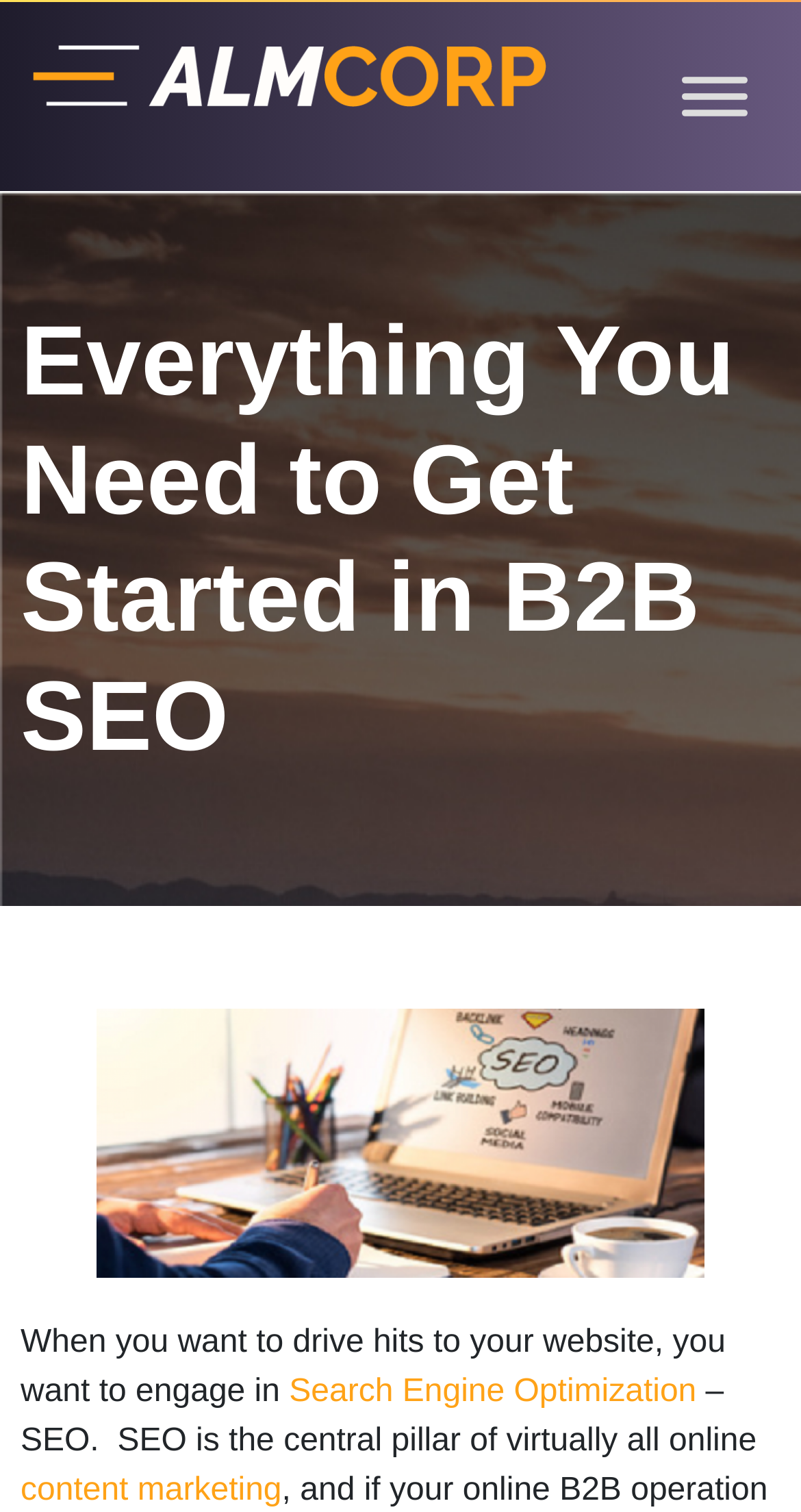Identify and provide the main heading of the webpage.

Everything You Need to Get Started in B2B SEO